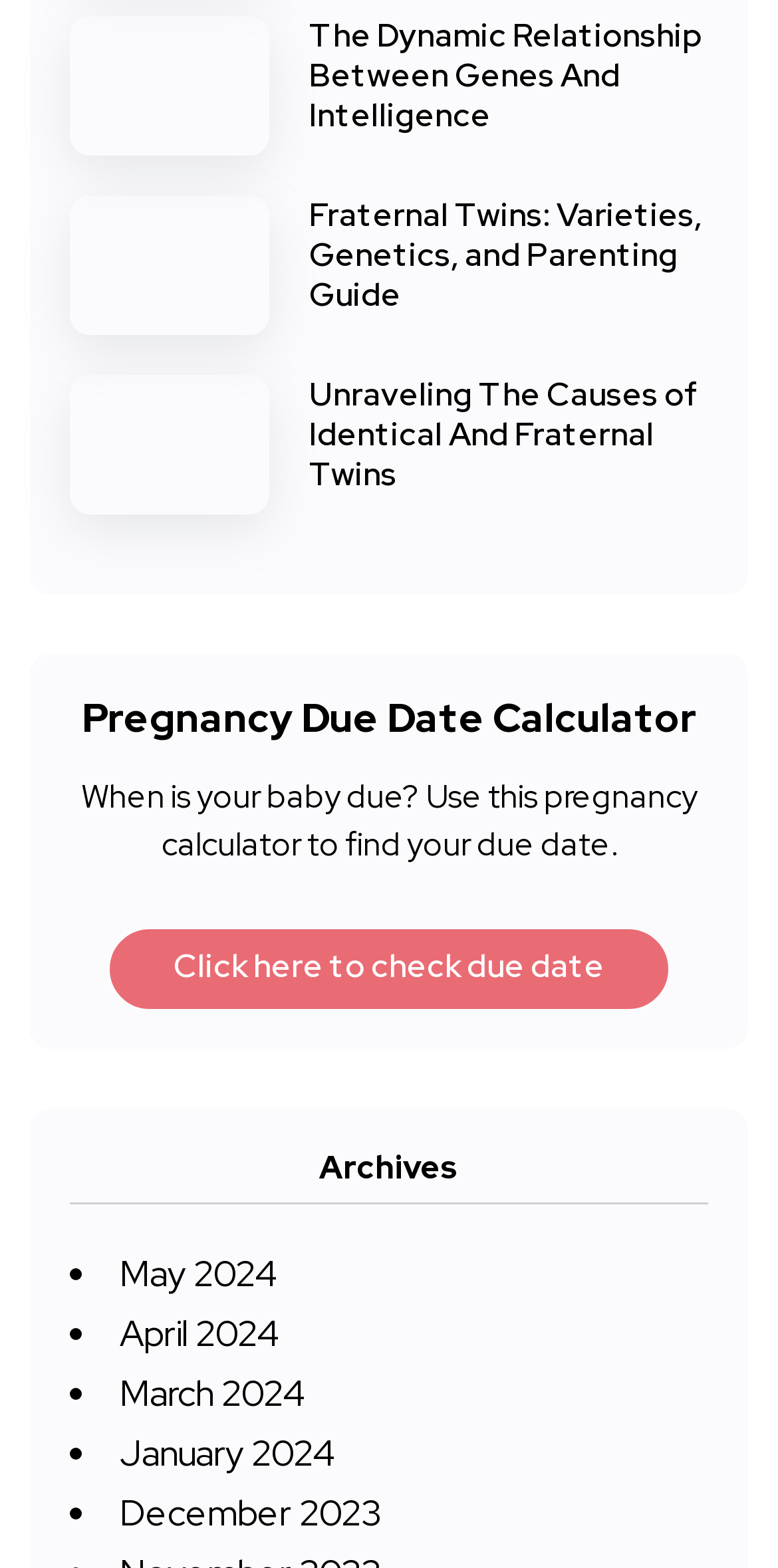Use a single word or phrase to answer this question: 
What is the purpose of the pregnancy calculator?

Find due date